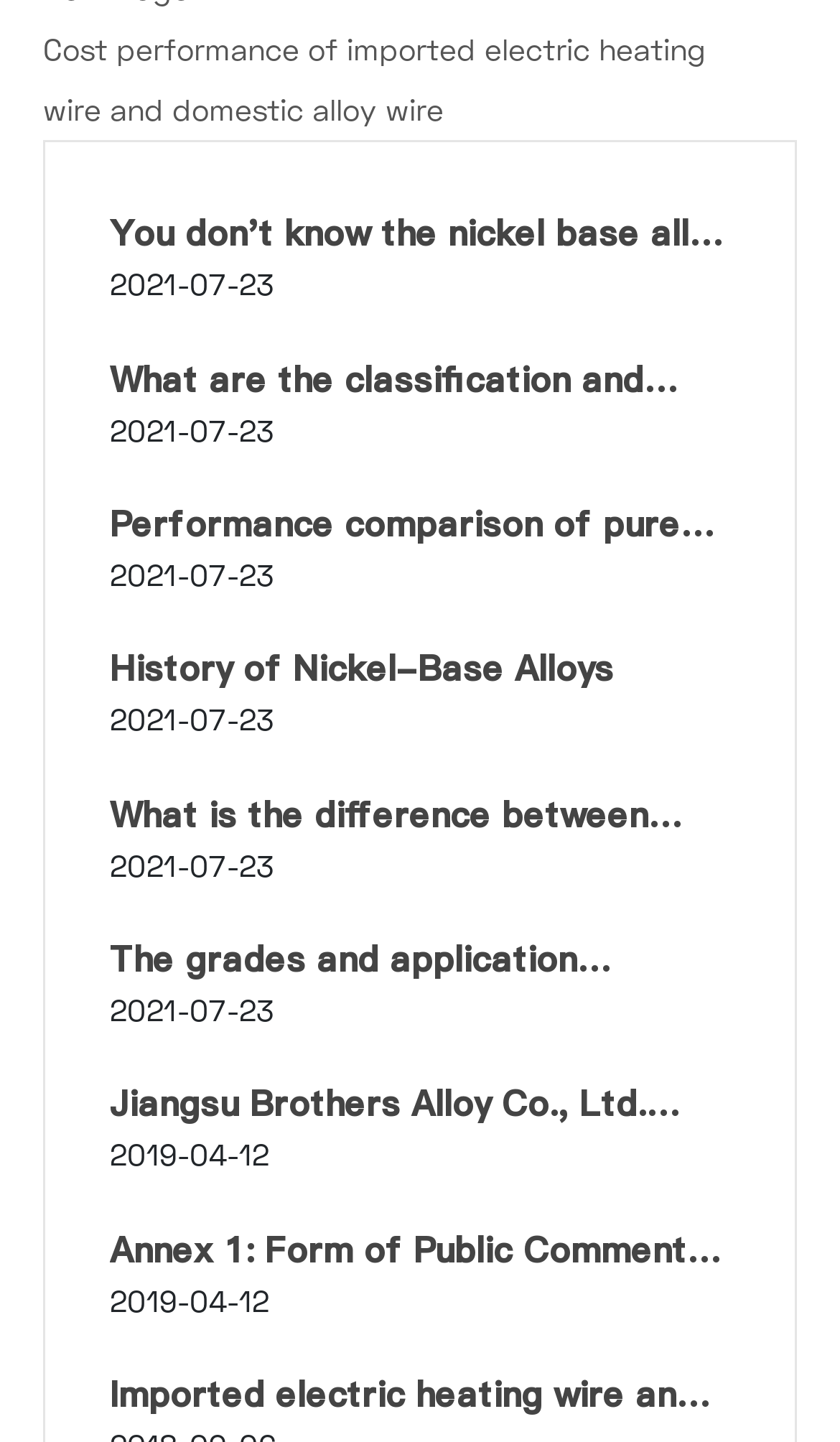Give a one-word or one-phrase response to the question: 
What is the date of the article 'Cost performance of imported electric heating wire and domestic alloy wire'?

Not provided